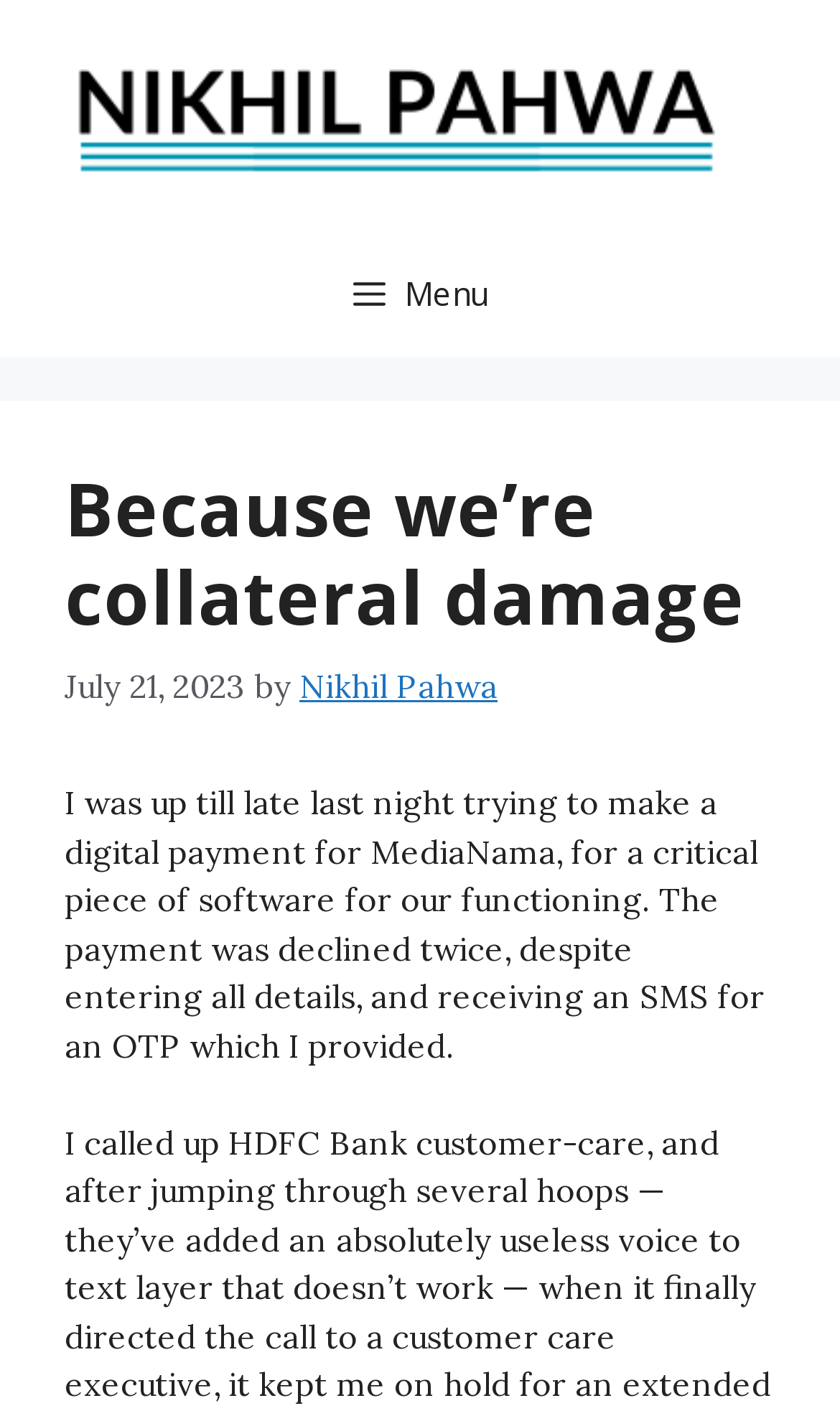Please examine the image and provide a detailed answer to the question: What is the purpose of the button?

I found the answer by looking at the button element with the text 'Menu' which is a child of the navigation element, and it has an attribute 'expanded' set to False, indicating that it controls the primary menu.